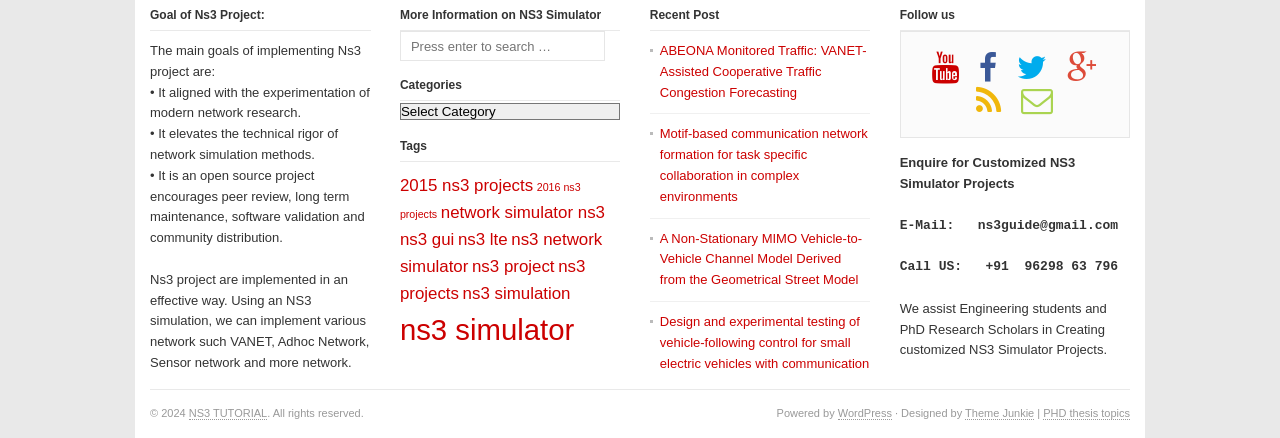Locate the bounding box coordinates of the segment that needs to be clicked to meet this instruction: "View topic 'Ride The Lightning (RDL) doesn’t show any of my channels?'".

None